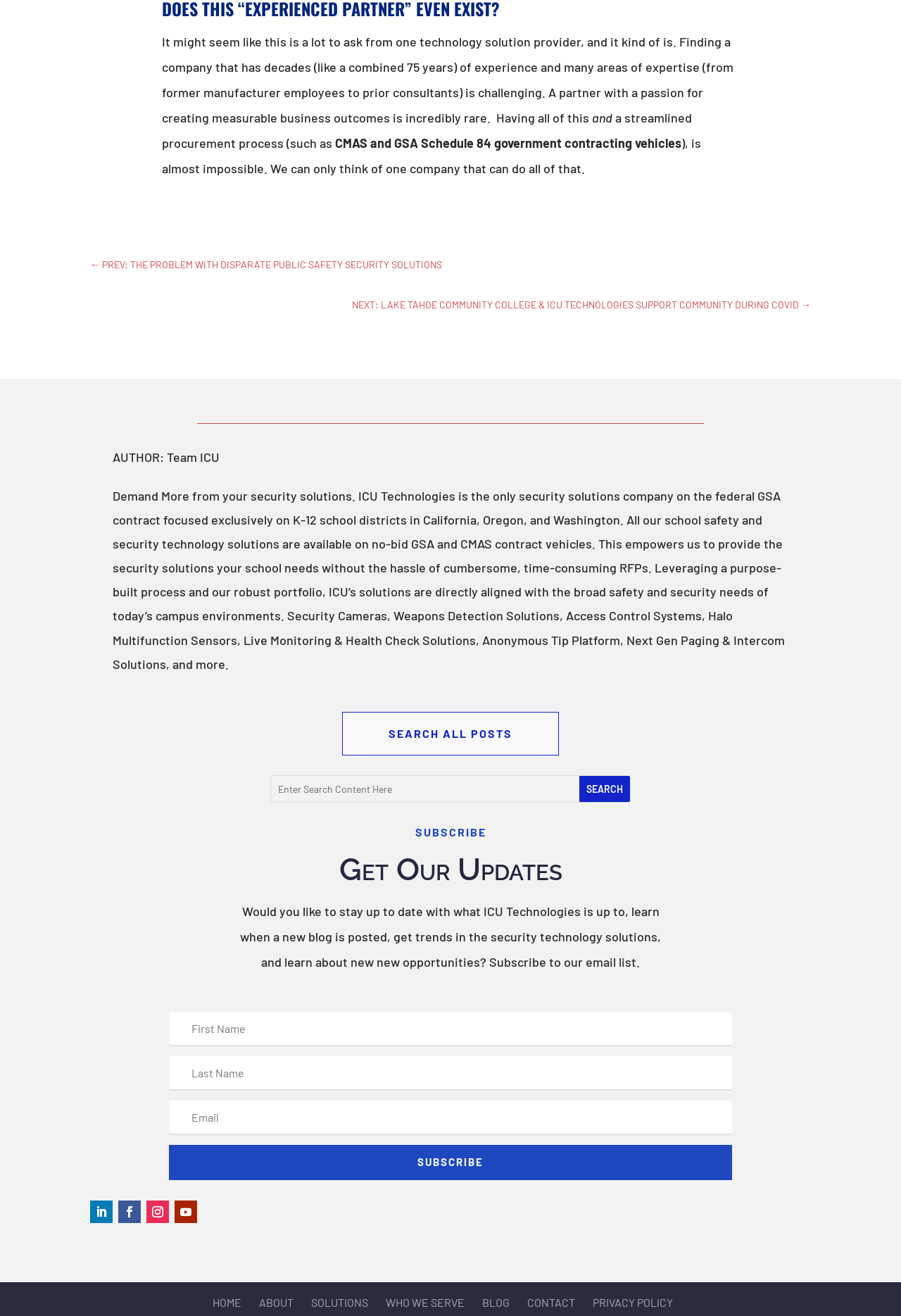What is required to subscribe to ICU Technologies' email list?
Based on the image, answer the question with a single word or brief phrase.

Email address